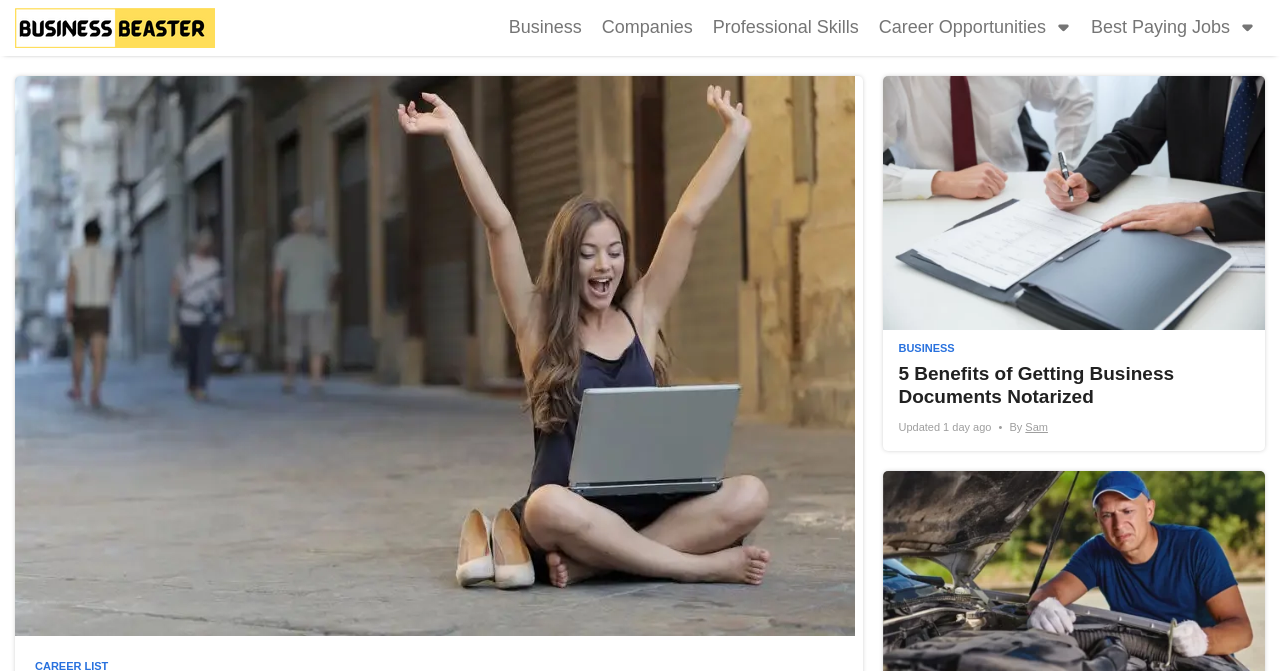Review the image closely and give a comprehensive answer to the question: How many main categories are there?

By looking at the top navigation links, I can see that there are 5 main categories: Business, Companies, Professional Skills, Career Opportunities, and Best Paying Jobs.